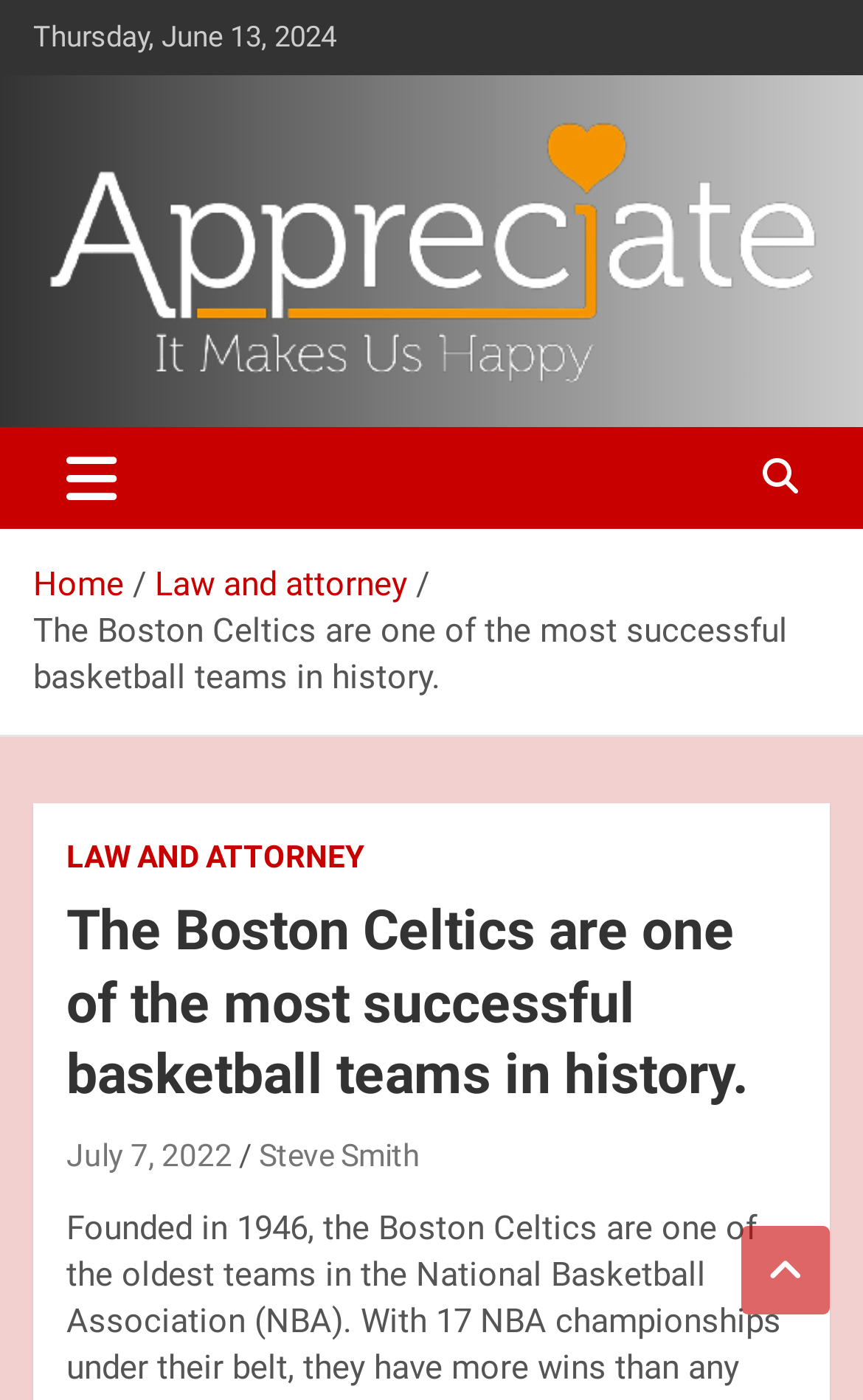What is the topic of the article?
Using the image as a reference, give a one-word or short phrase answer.

The Boston Celtics